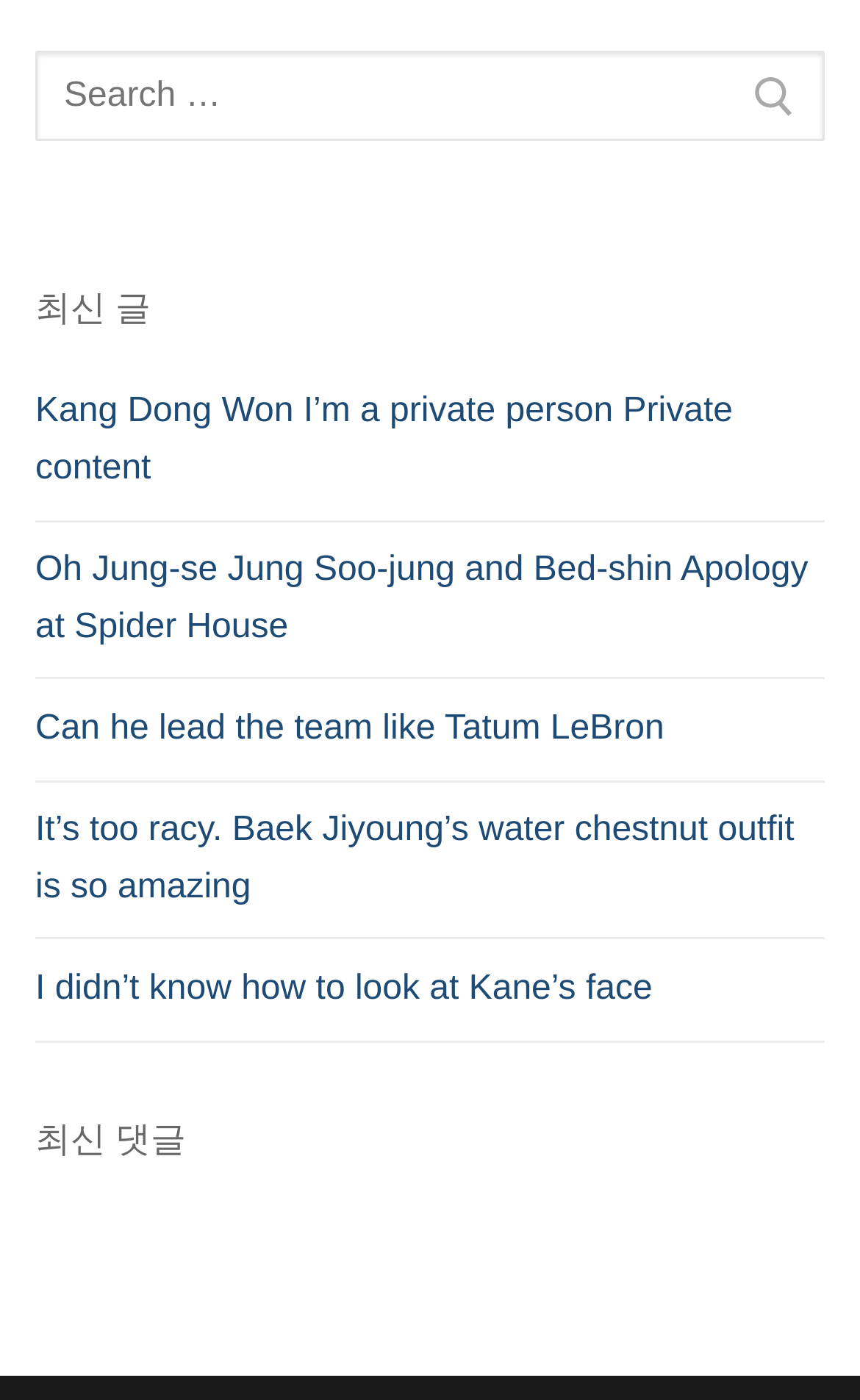Please determine the bounding box coordinates of the clickable area required to carry out the following instruction: "view latest comments". The coordinates must be four float numbers between 0 and 1, represented as [left, top, right, bottom].

[0.041, 0.795, 0.959, 0.835]